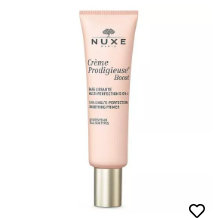What is the brand of the product?
Please use the image to deliver a detailed and complete answer.

The caption explicitly mentions the brand name 'Nuxe' at the top of the packaging, making it clear that the product belongs to the Nuxe brand.